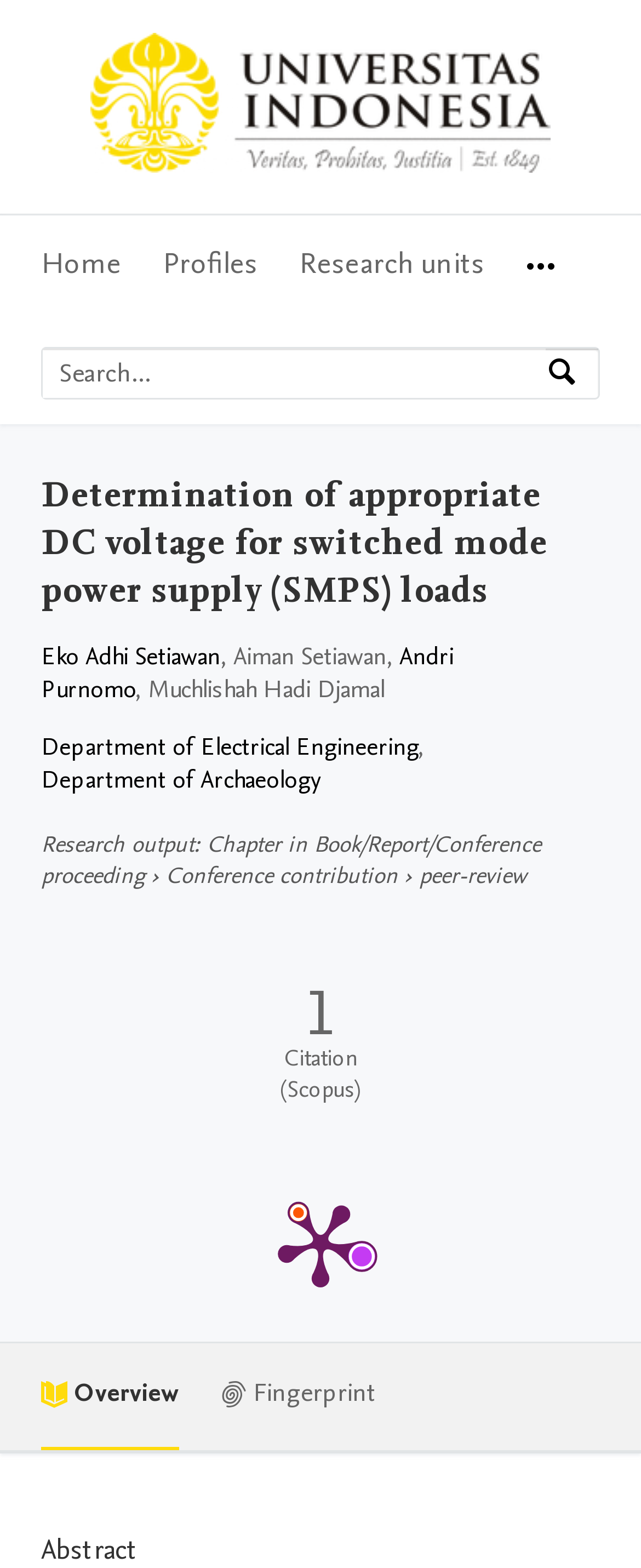Calculate the bounding box coordinates of the UI element given the description: "Department of Archaeology".

[0.064, 0.486, 0.5, 0.507]